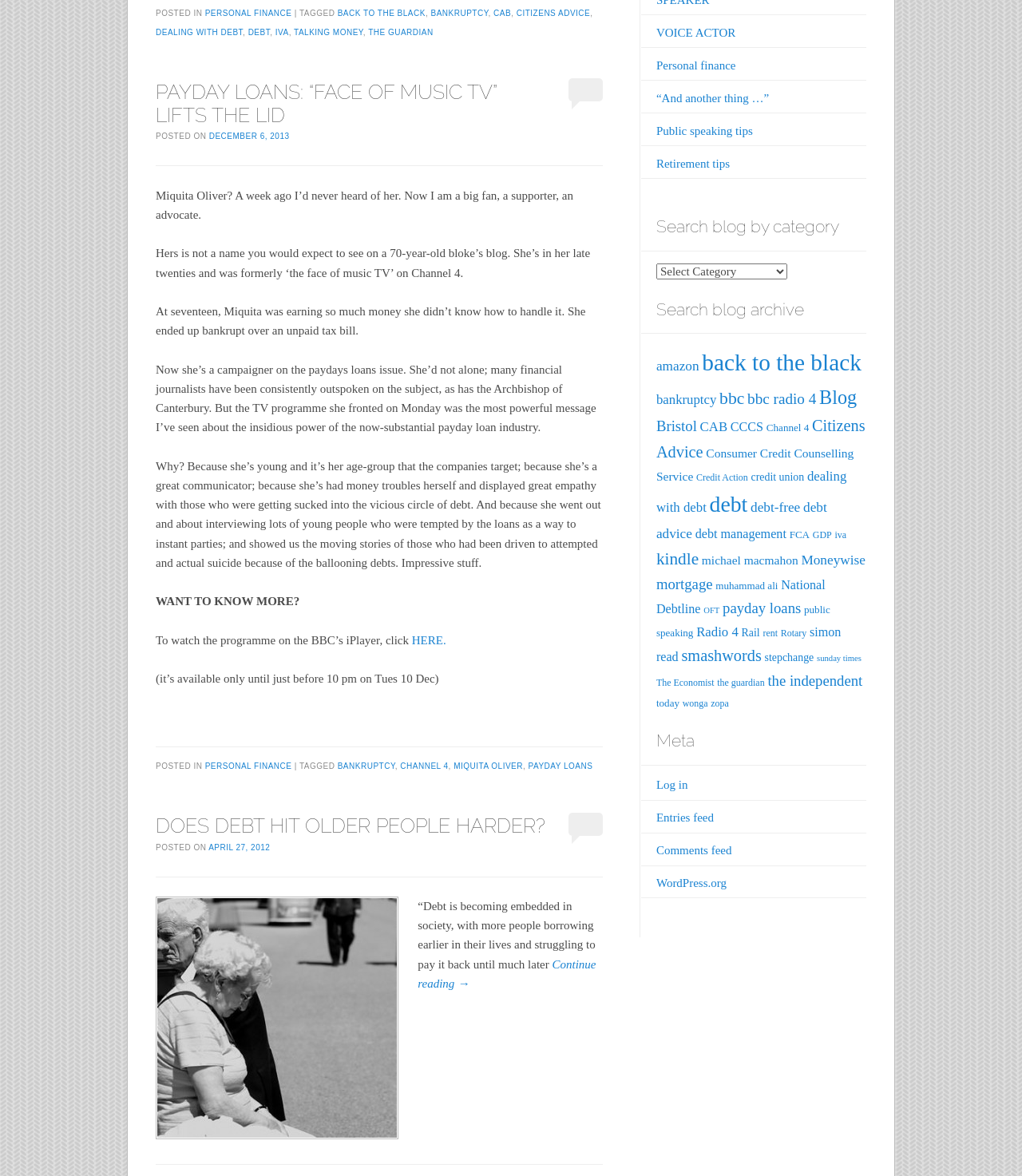Identify the bounding box coordinates for the element that needs to be clicked to fulfill this instruction: "Read more about 'DOES DEBT HIT OLDER PEOPLE HARDER?'". Provide the coordinates in the format of four float numbers between 0 and 1: [left, top, right, bottom].

[0.152, 0.692, 0.534, 0.712]